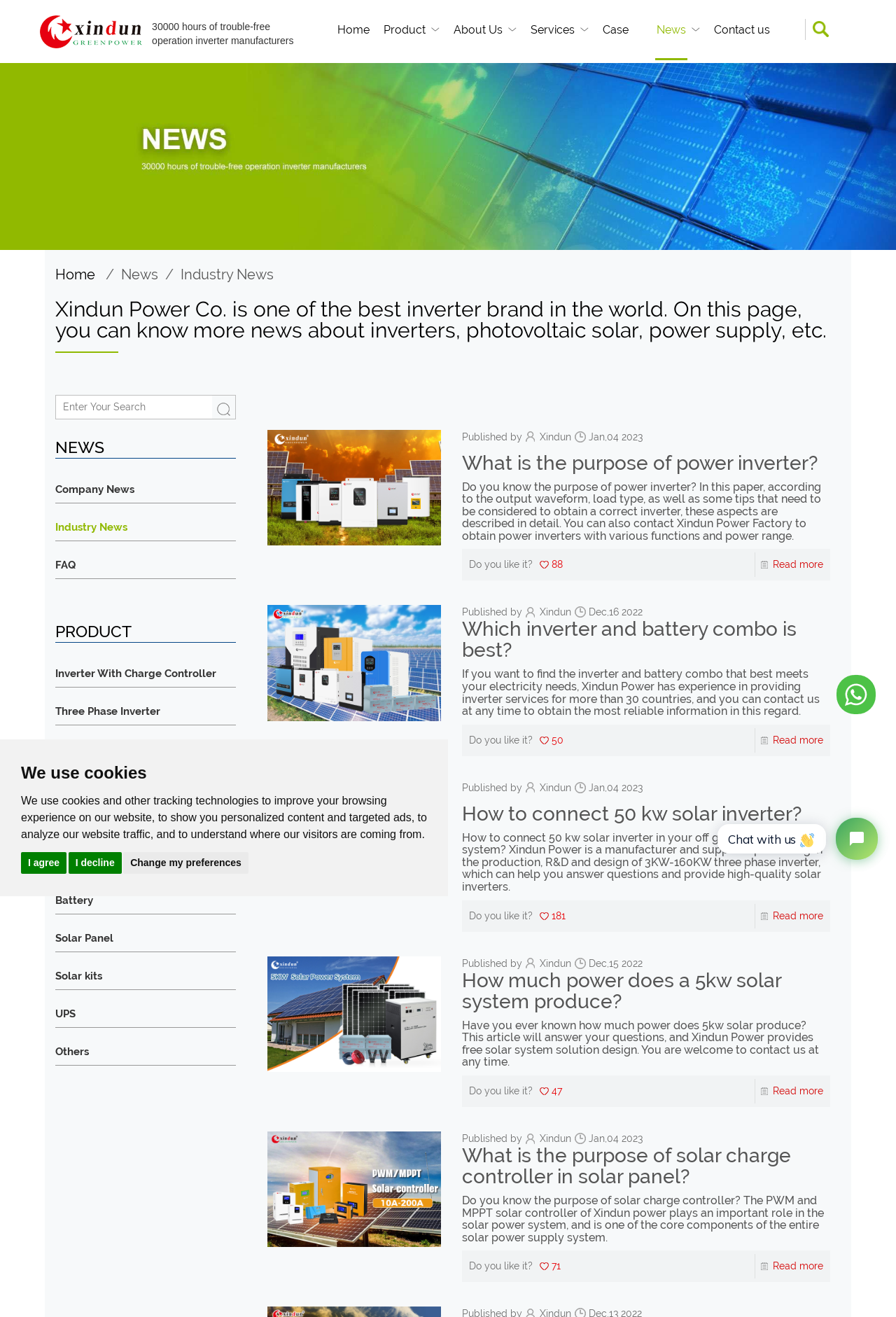What is the purpose of the 'I agree' button?
Using the image, provide a detailed and thorough answer to the question.

The 'I agree' button is part of a dialog box with the text 'We use cookies and other tracking technologies to improve your browsing experience on our website...'. This suggests that the purpose of the button is to accept the use of cookies on the website.